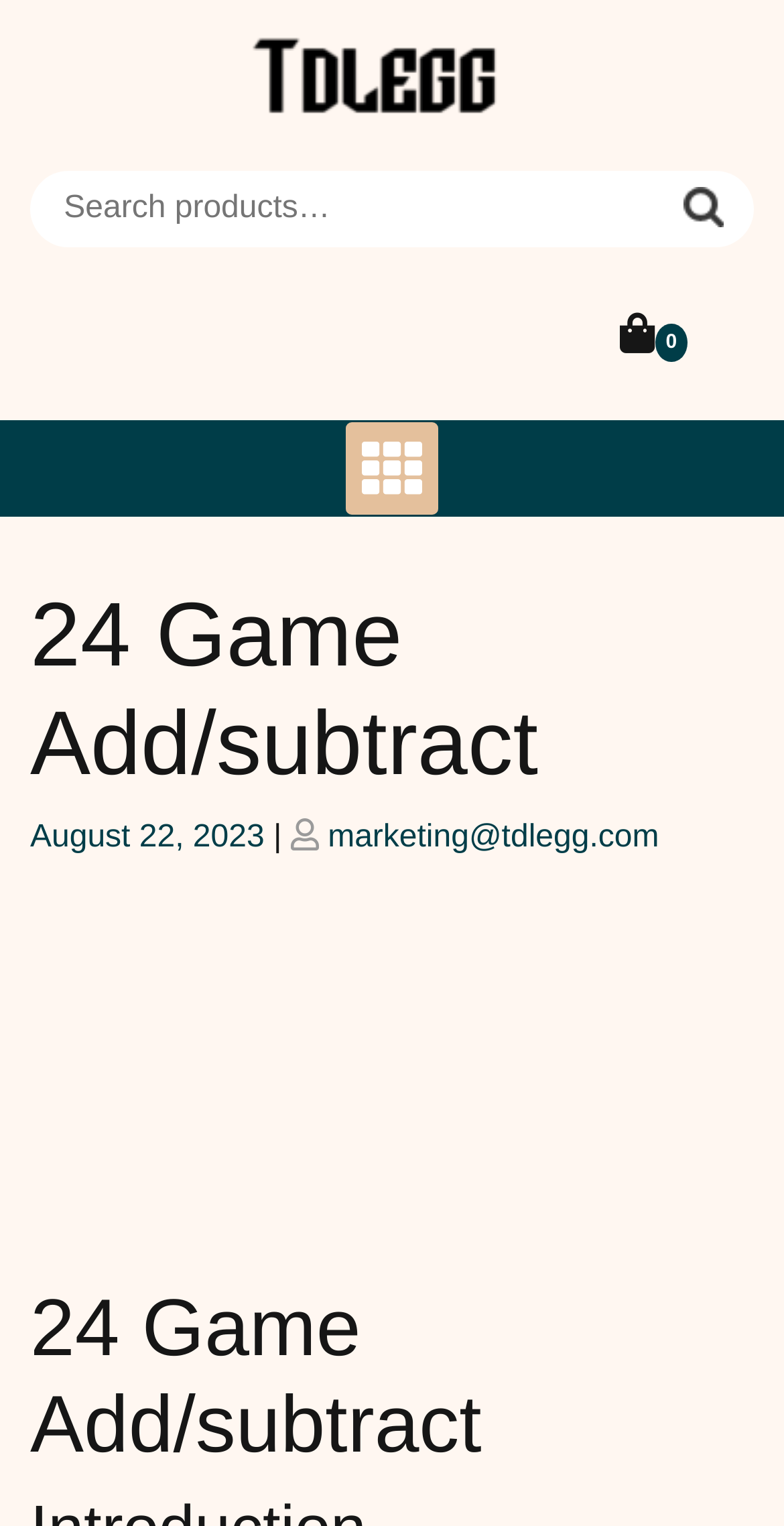Use a single word or phrase to answer this question: 
What is the icon on the button?

